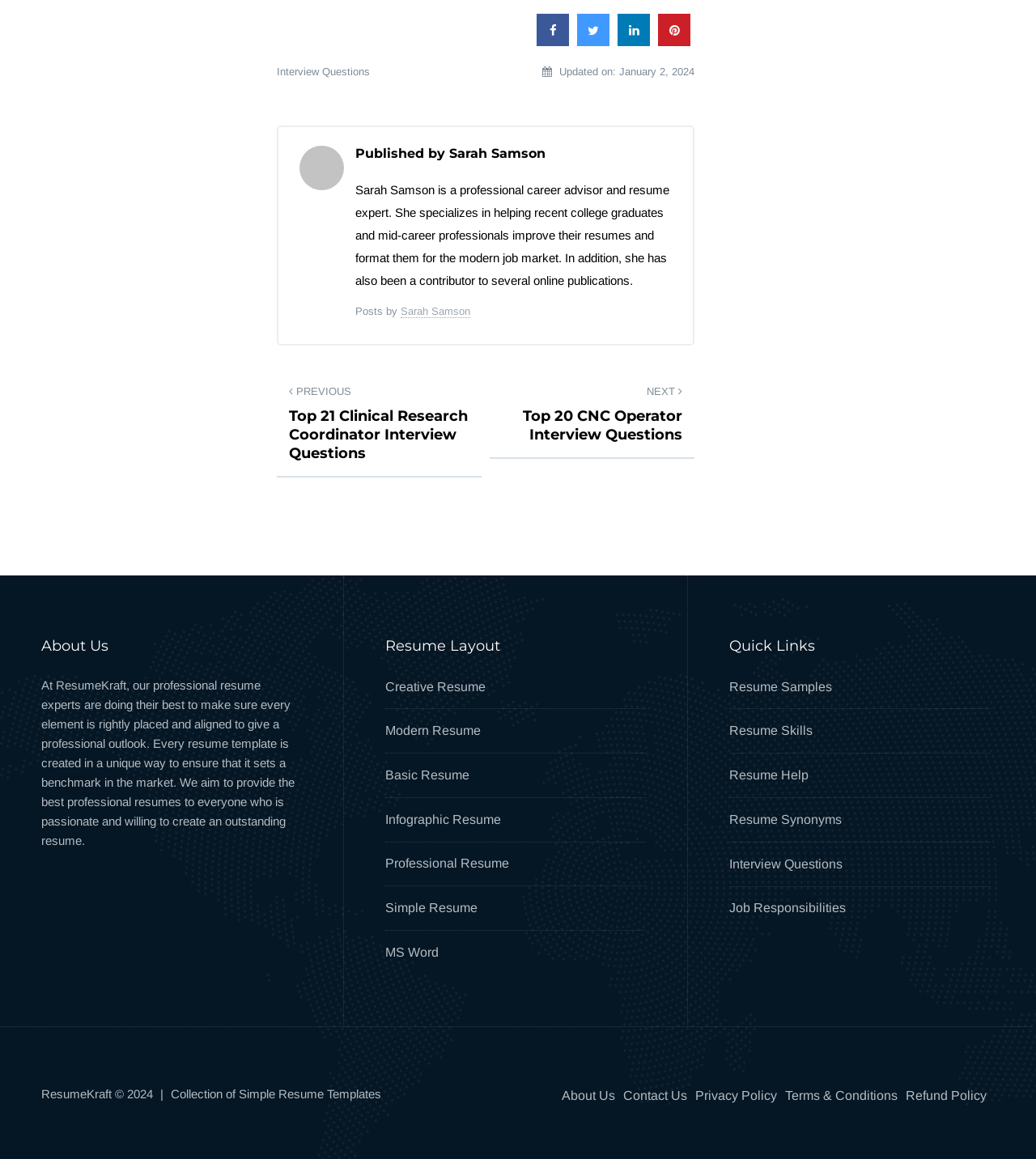What is the name of the author of the post?
Please describe in detail the information shown in the image to answer the question.

The answer can be found in the header section of the webpage, where it says 'Published by Sarah Samson'. This indicates that Sarah Samson is the author of the post.